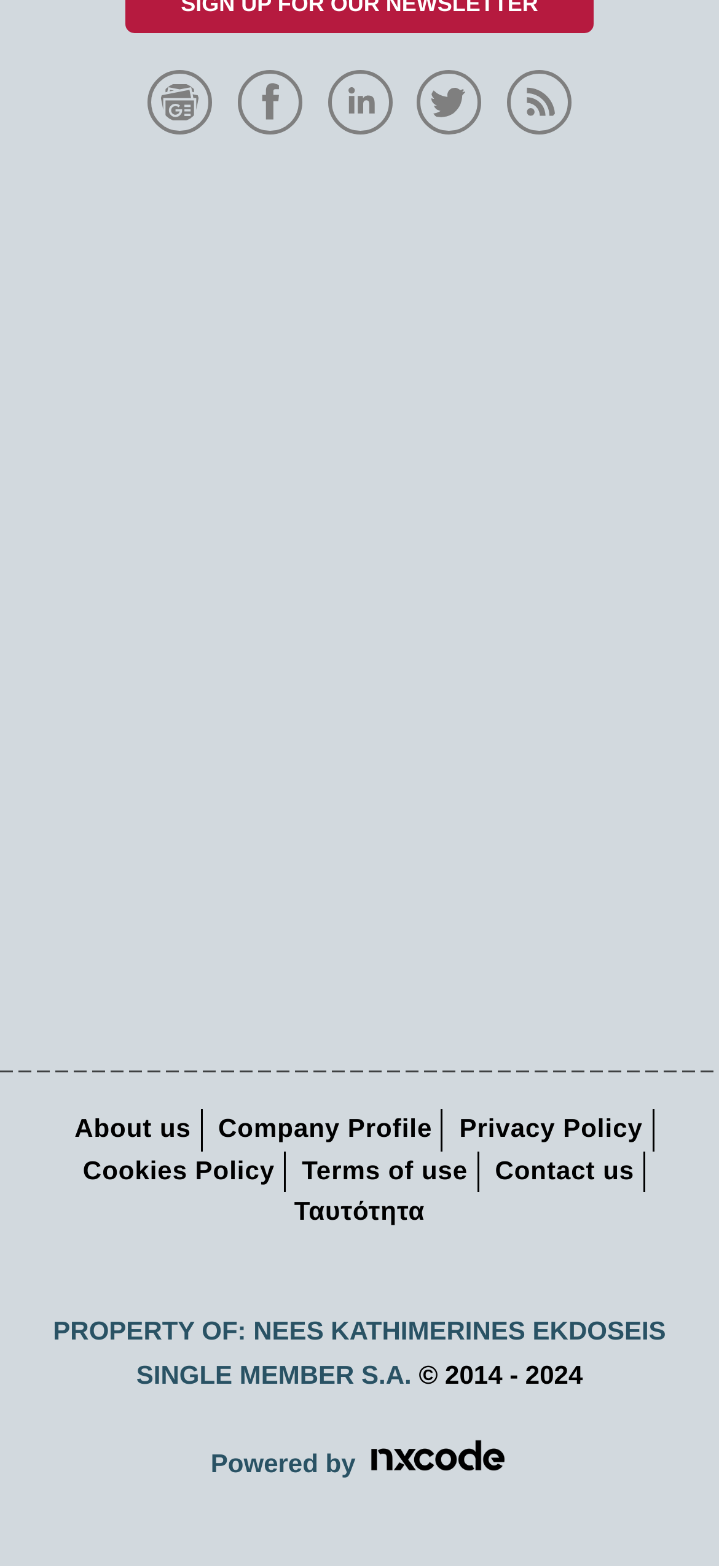Identify the bounding box for the described UI element. Provide the coordinates in (top-left x, top-left y, bottom-right x, bottom-right y) format with values ranging from 0 to 1: aria-label="eKathimerini.com on Google News"

[0.205, 0.056, 0.304, 0.074]